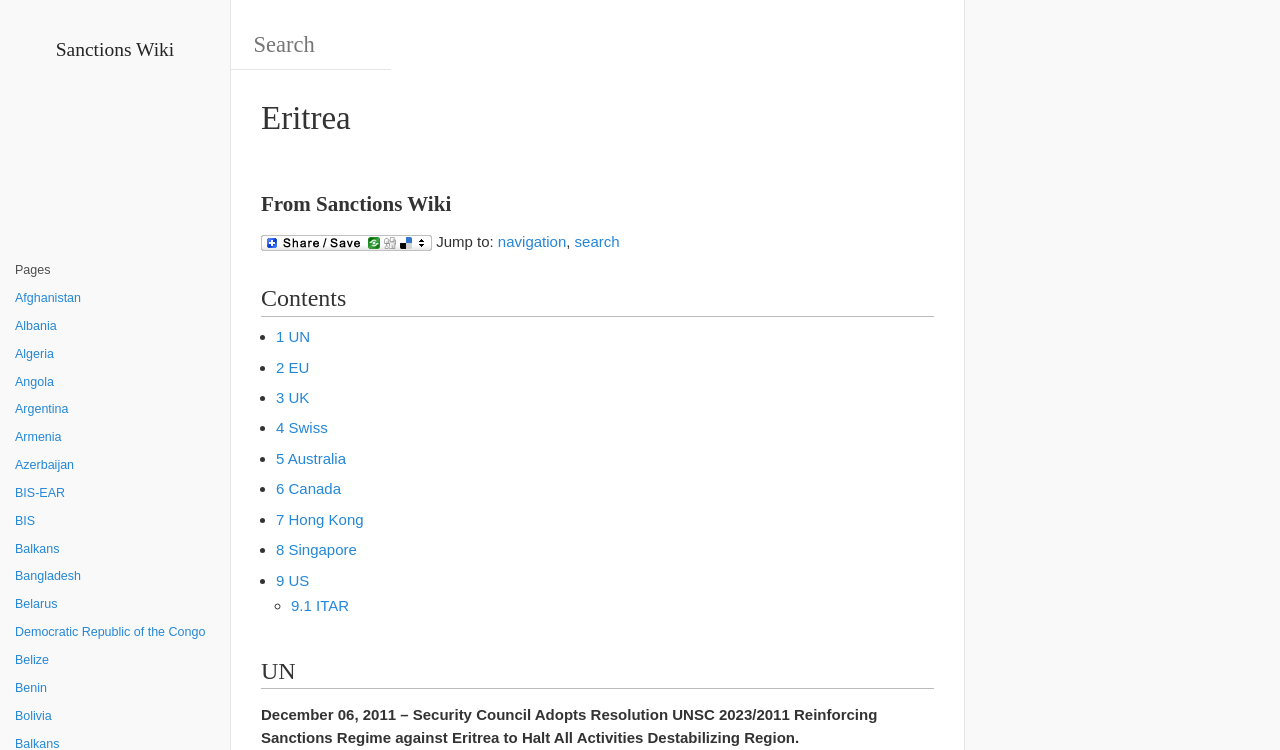Extract the bounding box coordinates for the UI element described by the text: "Instagram". The coordinates should be in the form of [left, top, right, bottom] with values between 0 and 1.

None